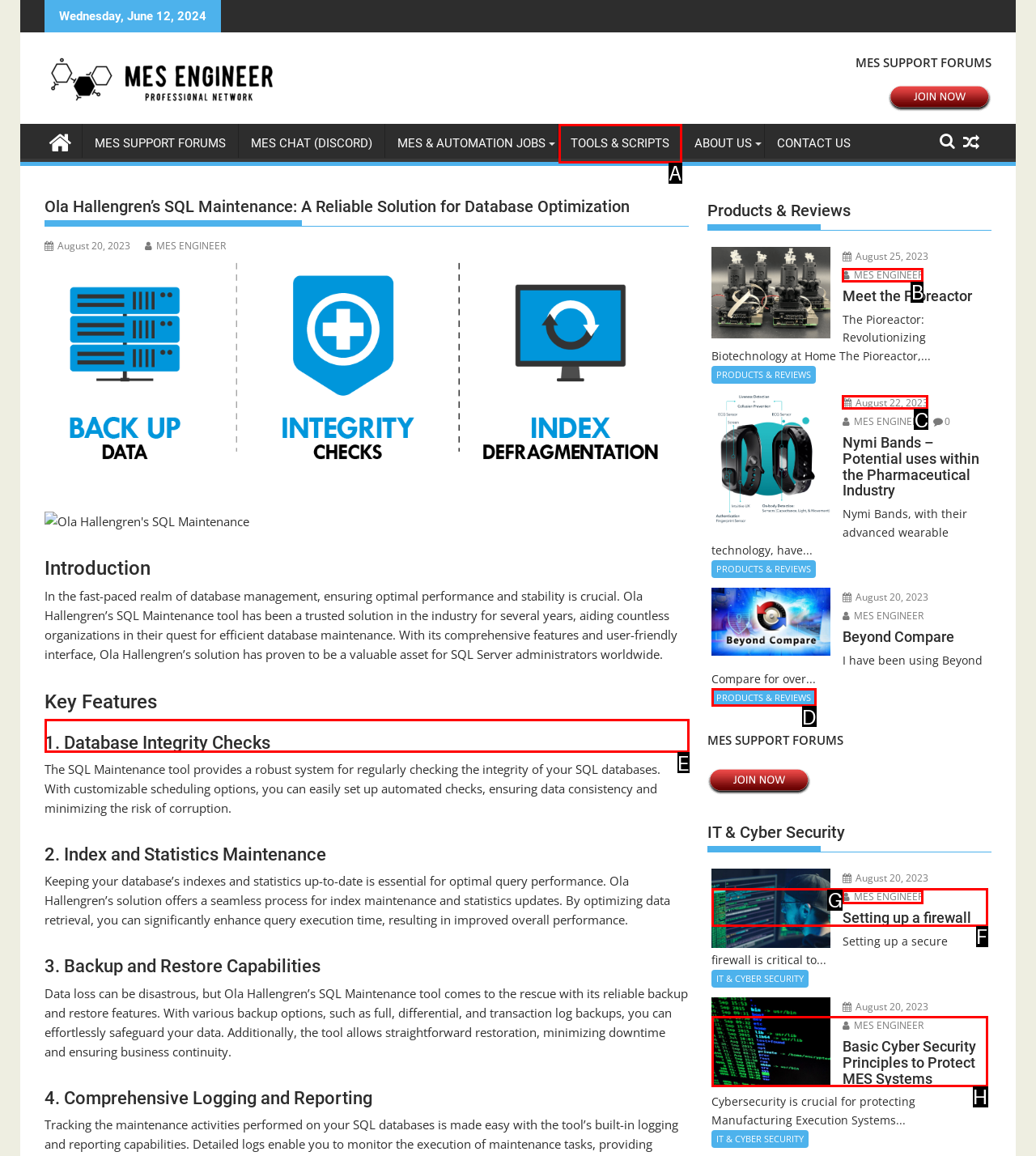Tell me the correct option to click for this task: Read about Database Integrity Checks
Write down the option's letter from the given choices.

E